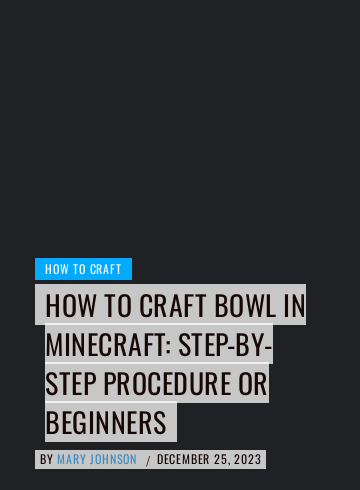What is the main topic of the tutorial?
Answer the question with a thorough and detailed explanation.

The main title of the tutorial clearly states 'HOW TO CRAFT BOWL IN MINECRAFT', indicating that the tutorial is focused on teaching players how to craft a bowl in the popular game Minecraft.